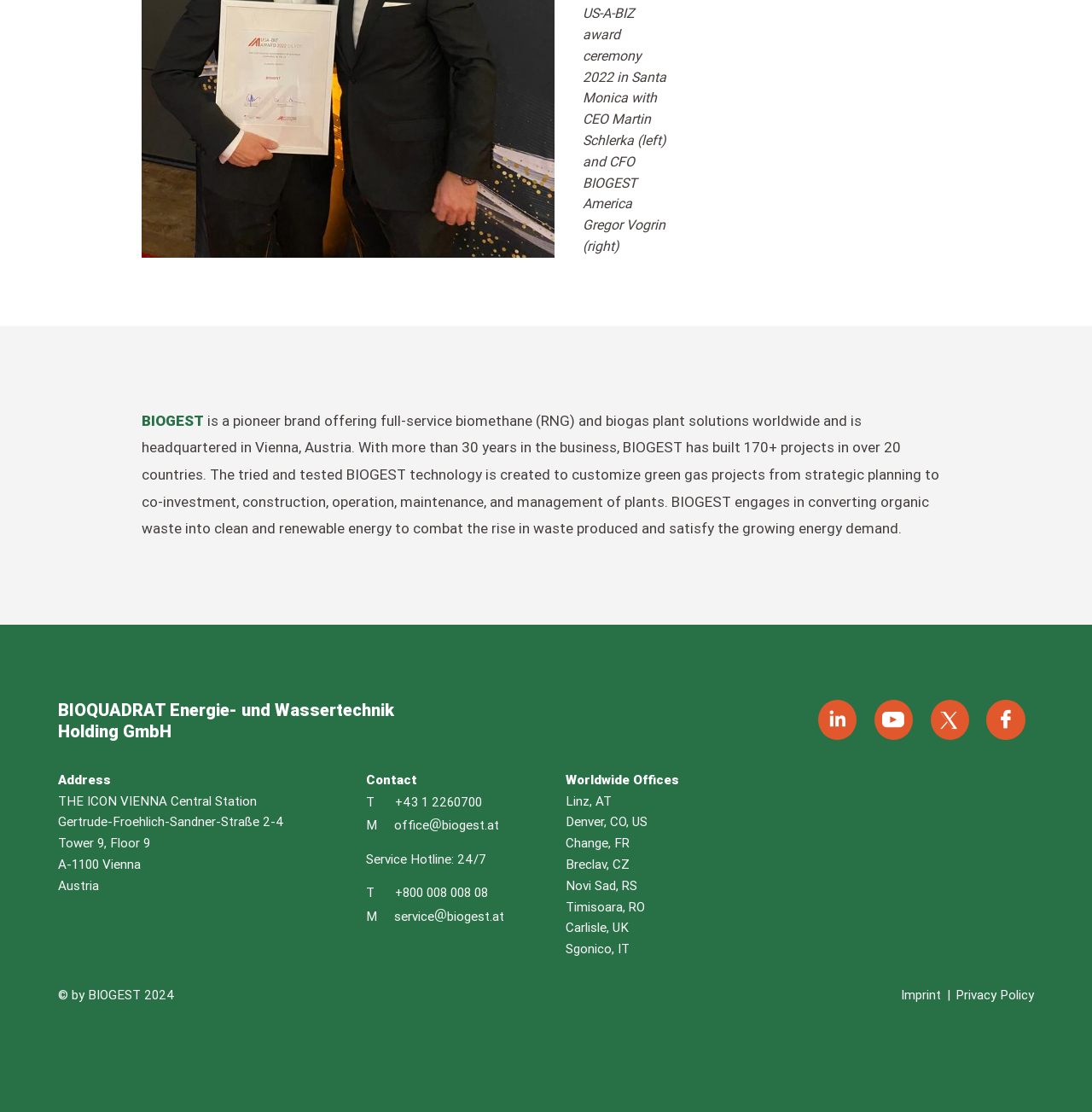Determine the bounding box coordinates of the section I need to click to execute the following instruction: "Explore BIOGEST's offices in Denver, CO, US". Provide the coordinates as four float numbers between 0 and 1, i.e., [left, top, right, bottom].

[0.518, 0.732, 0.593, 0.746]